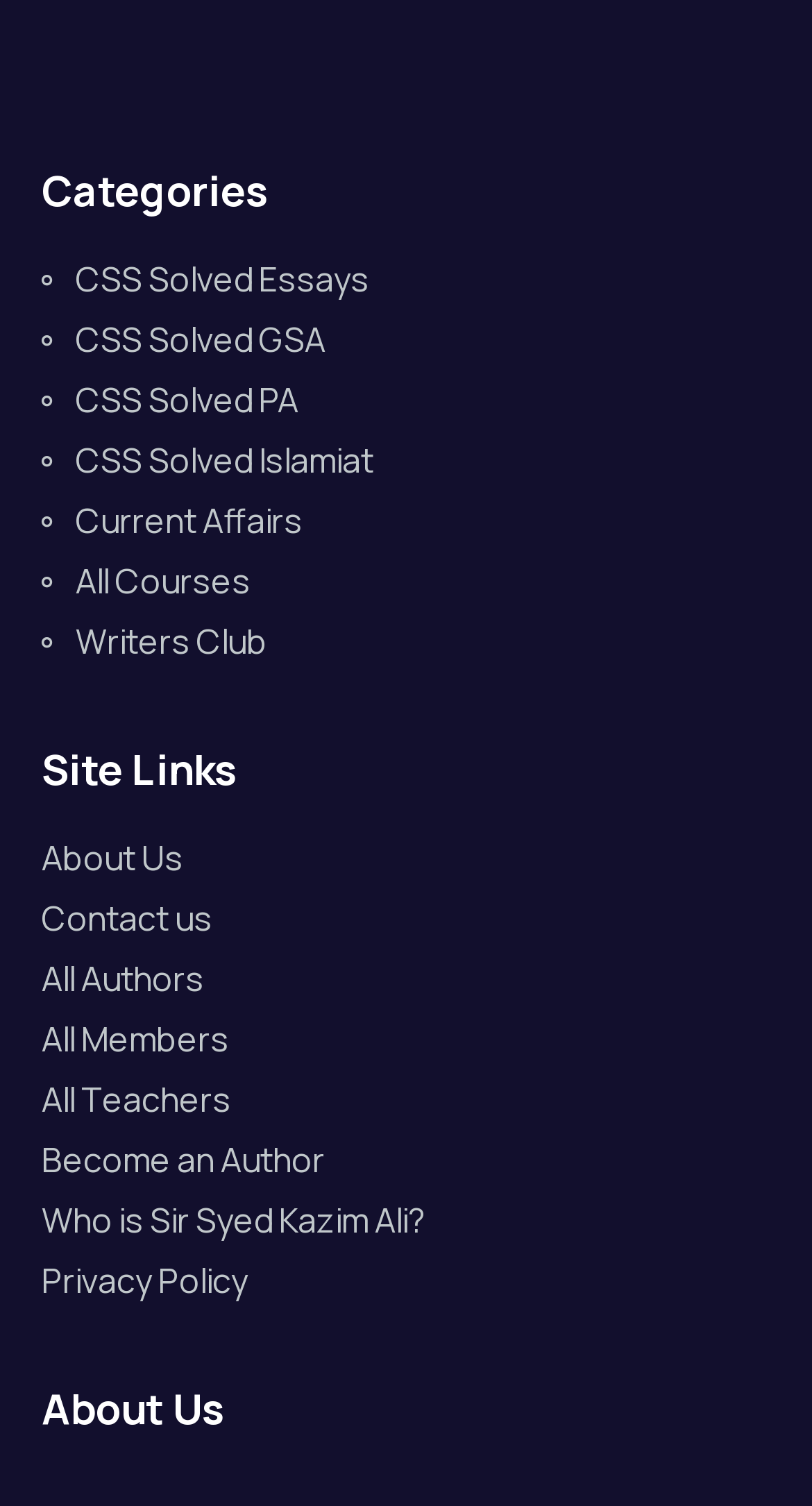Find the bounding box coordinates of the element to click in order to complete the given instruction: "Read the Privacy Policy."

[0.051, 0.834, 0.949, 0.867]